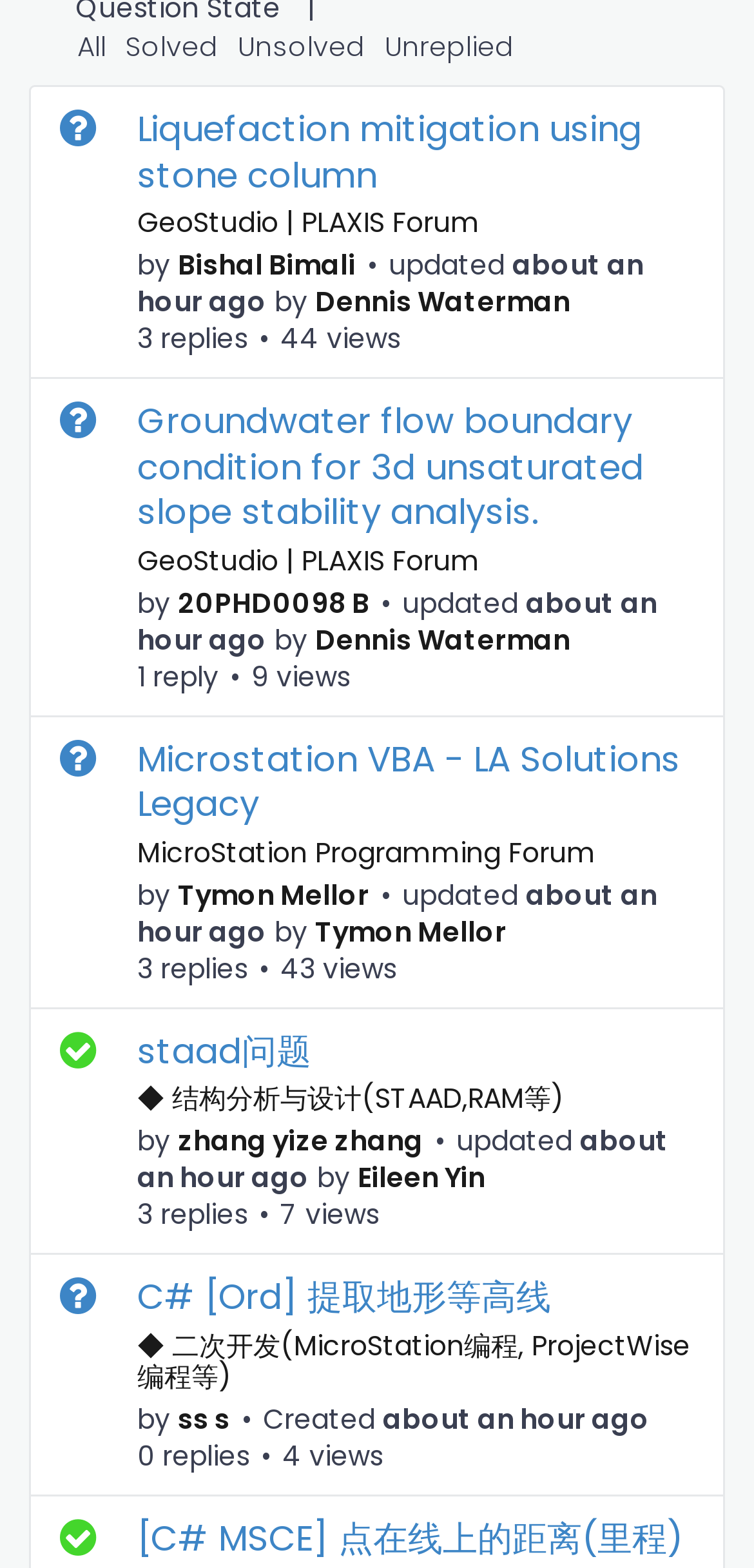Determine the bounding box for the UI element that matches this description: "GeoStudio | PLAXIS Forum".

[0.182, 0.345, 0.636, 0.37]